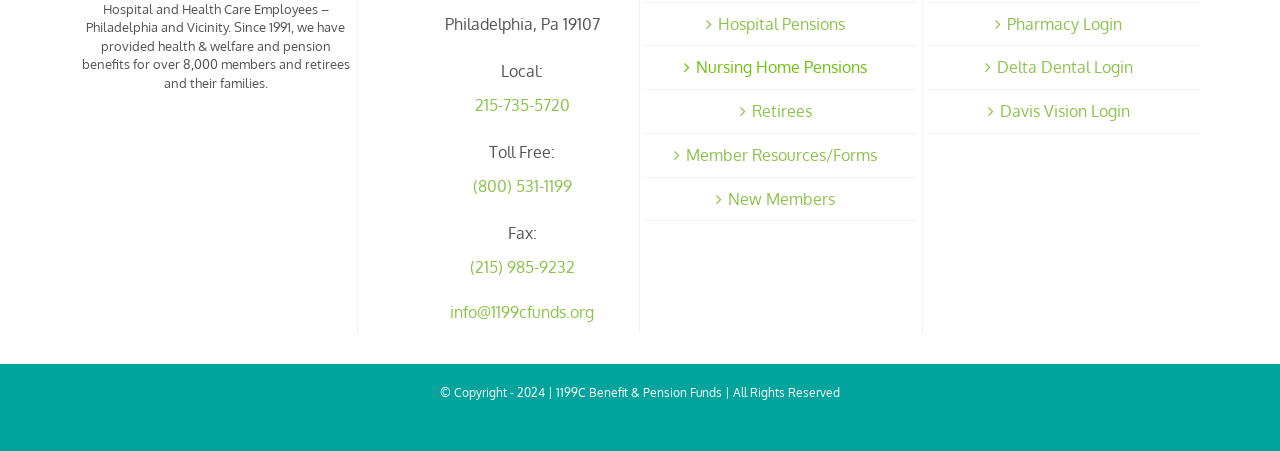Determine the bounding box coordinates for the region that must be clicked to execute the following instruction: "Visit the Hospital Pensions page".

[0.513, 0.028, 0.708, 0.078]